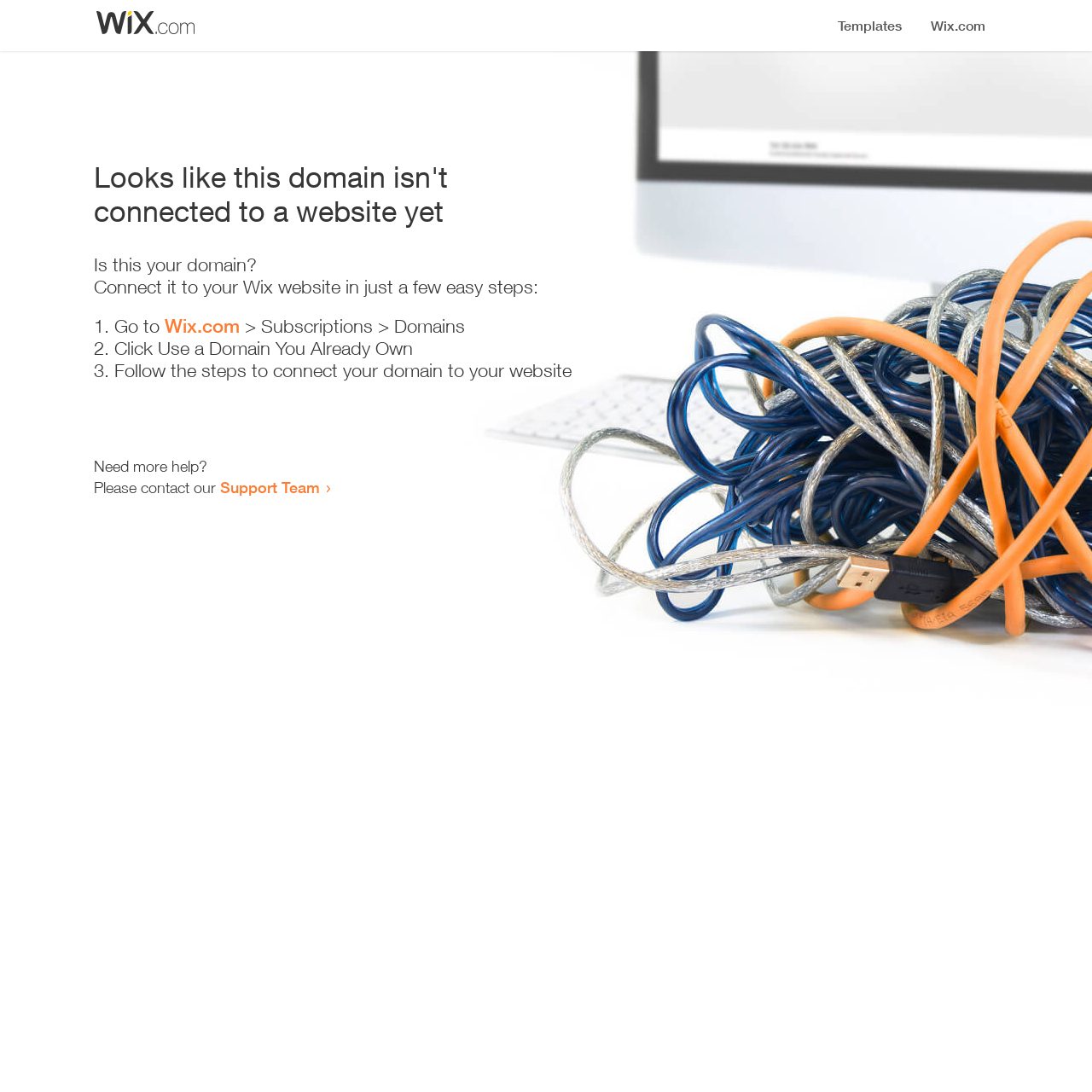Please find the bounding box coordinates (top-left x, top-left y, bottom-right x, bottom-right y) in the screenshot for the UI element described as follows: Wix.com

[0.151, 0.288, 0.22, 0.309]